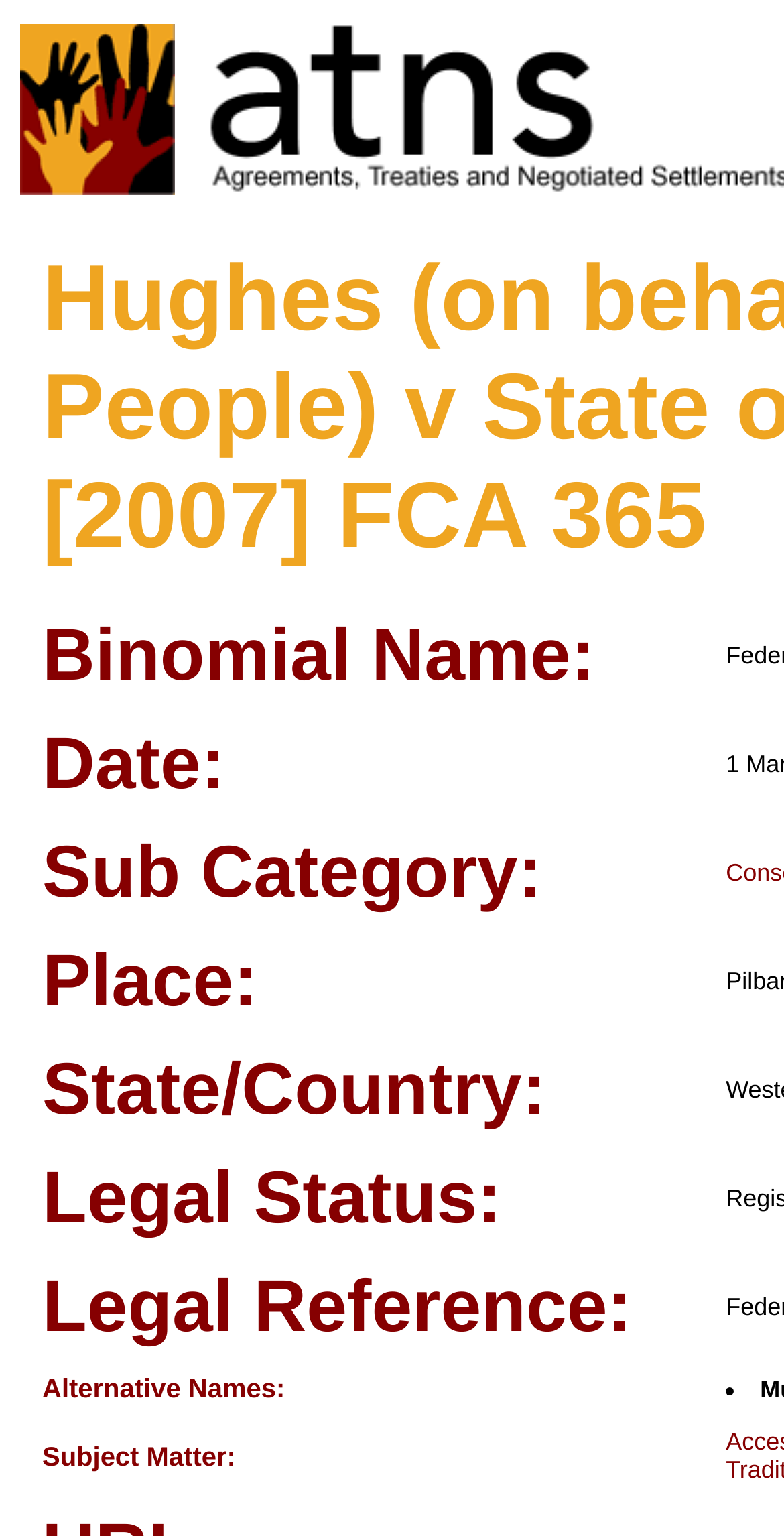What is the category of the agreement?
Please provide a comprehensive answer based on the contents of the image.

Based on the layout table cell with the label 'Binomial Name:', I infer that the category of the agreement is referred to by this label.